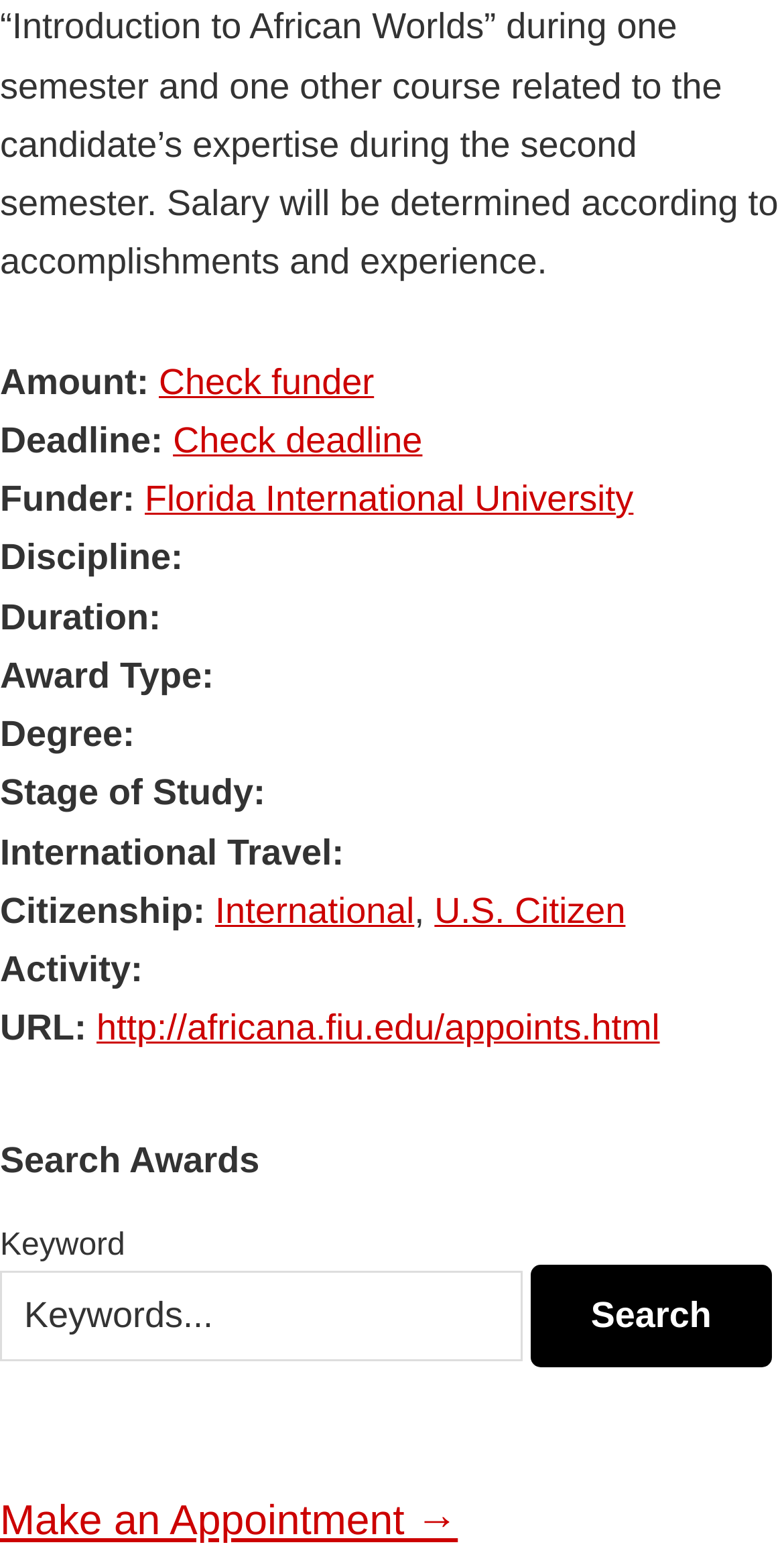Based on the image, give a detailed response to the question: What is the label for the first field?

The first field on the webpage has a label 'Amount:' which indicates that it is related to the amount of something, possibly an award or a grant.